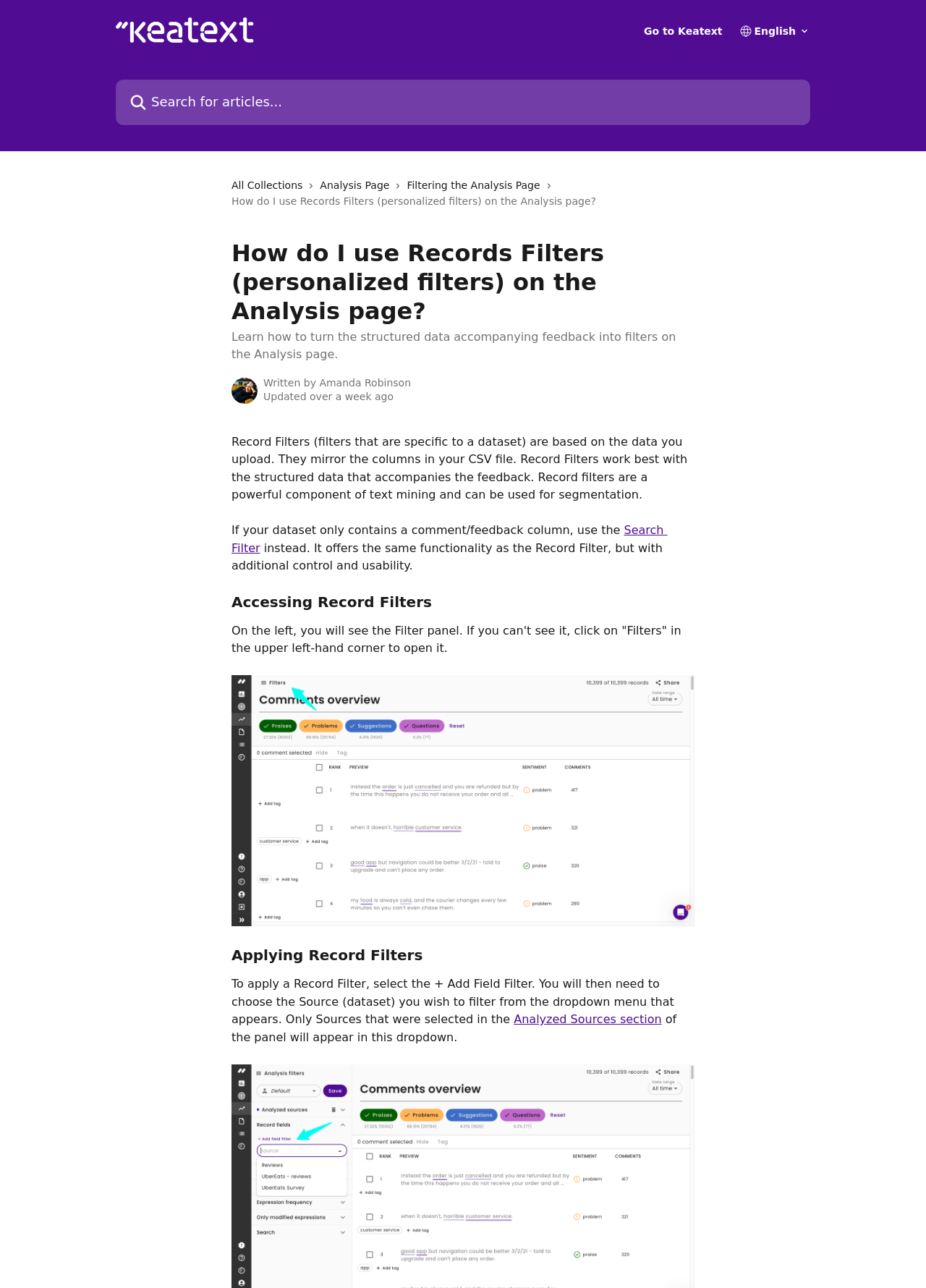Show the bounding box coordinates of the element that should be clicked to complete the task: "Click on Analysis Page".

[0.346, 0.138, 0.427, 0.15]